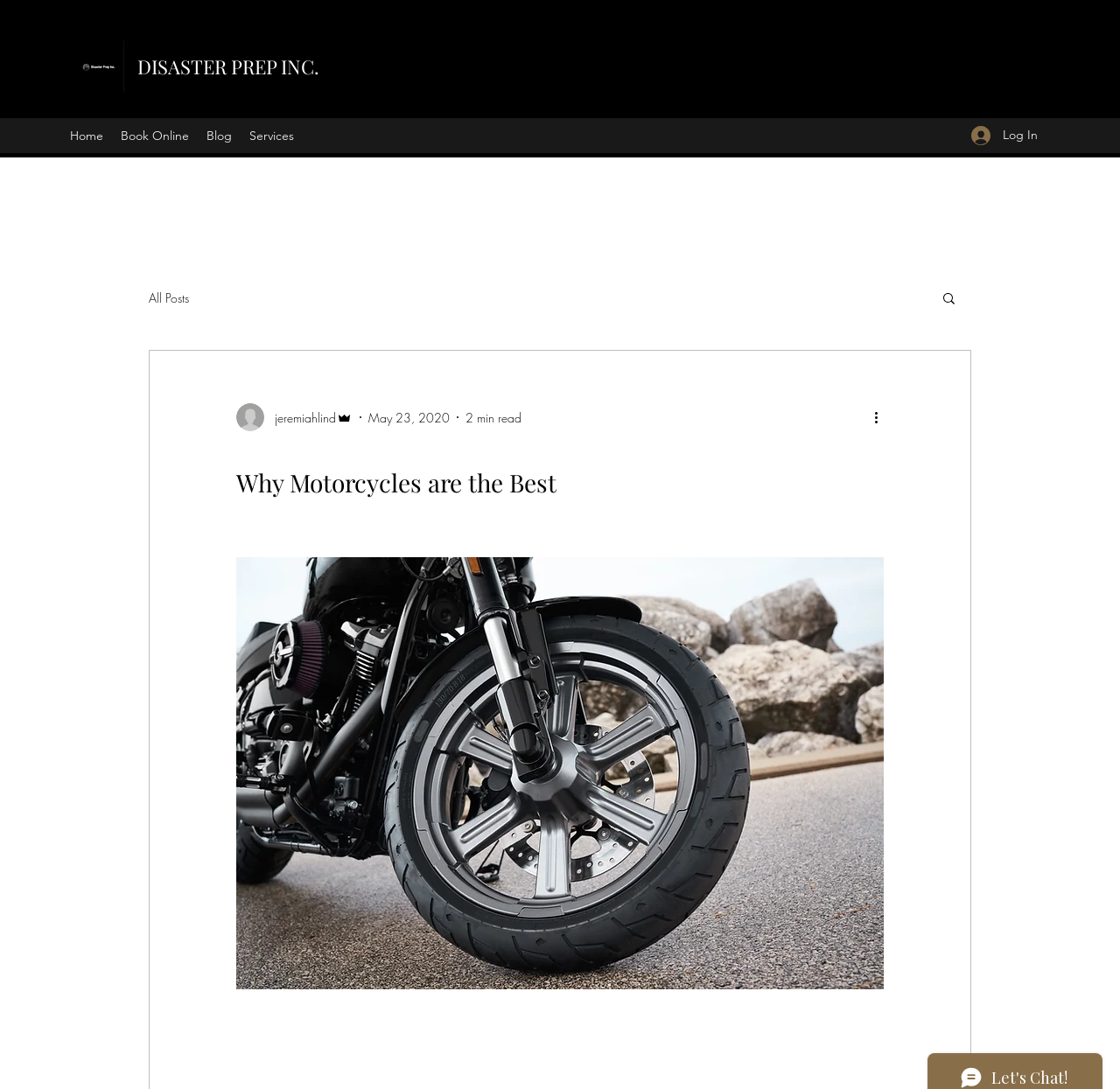Please determine the bounding box coordinates of the clickable area required to carry out the following instruction: "Search for a blog post". The coordinates must be four float numbers between 0 and 1, represented as [left, top, right, bottom].

[0.84, 0.267, 0.855, 0.284]